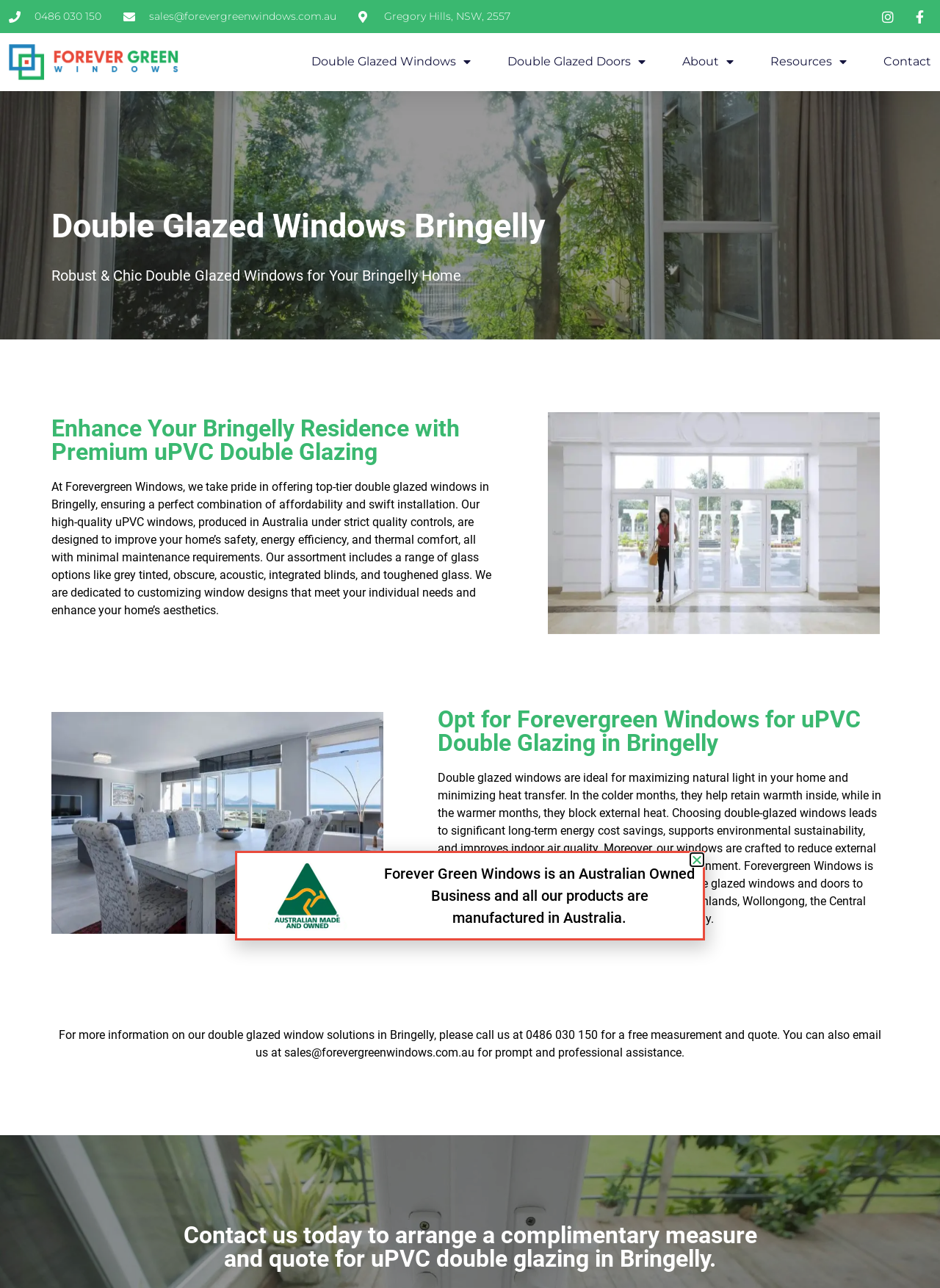What is the benefit of choosing double-glazed windows?
Deliver a detailed and extensive answer to the question.

I found this information in the static text element that says 'Choosing double-glazed windows leads to significant long-term energy cost savings, supports environmental sustainability, and improves indoor air quality.'